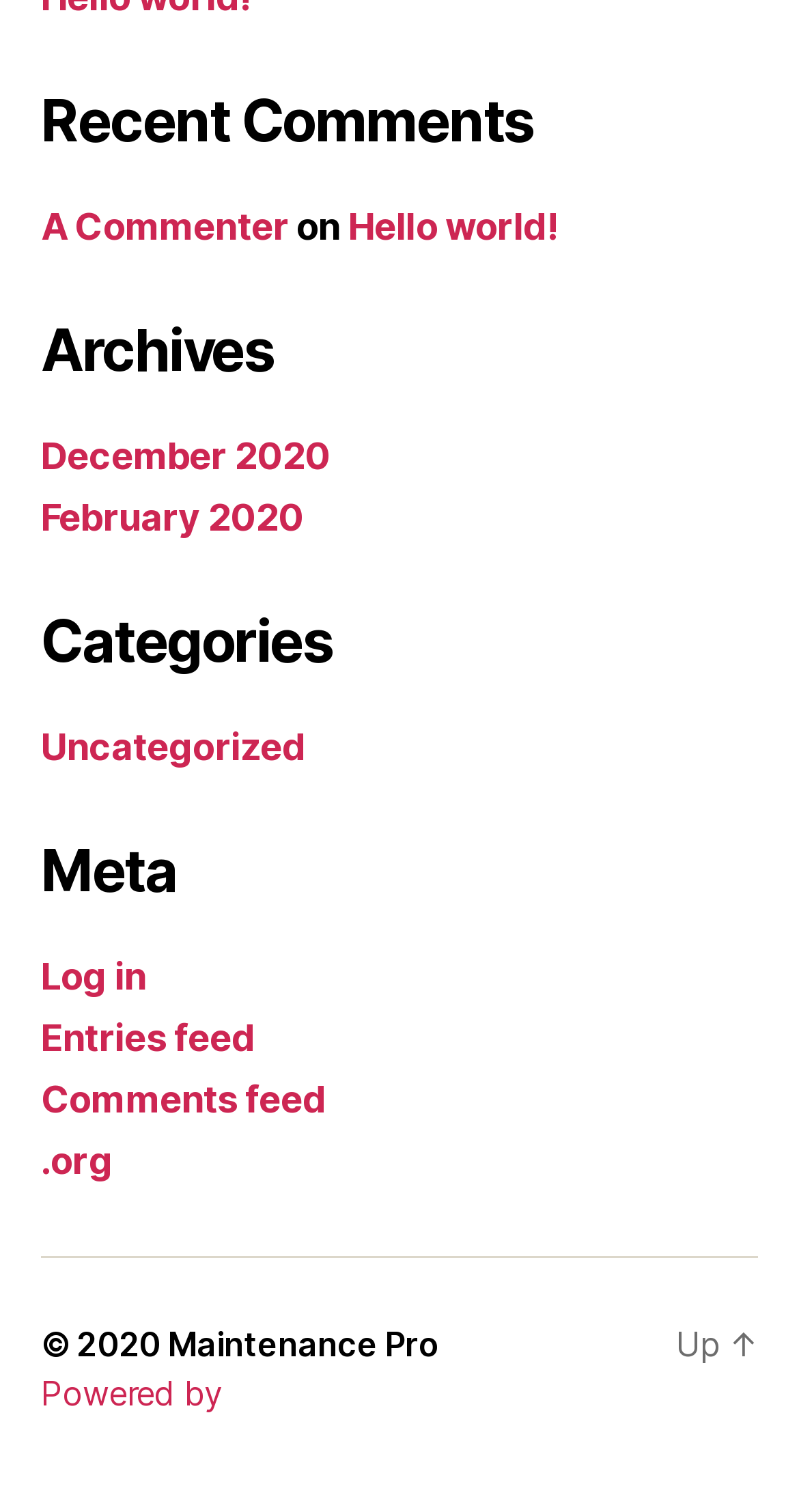Determine the bounding box coordinates for the region that must be clicked to execute the following instruction: "Go to the categories page".

[0.051, 0.402, 0.949, 0.449]